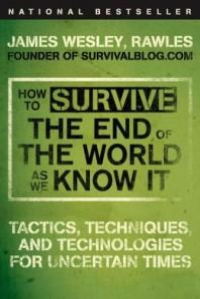Detail every significant feature and component of the image.

The image showcases the cover of the book "How to Survive the End of the World as We Know It," authored by James Wesley Rawles, who is also the founder of SurvivalBlog.com. Prominently displayed on the cover, the title emphasizes essential skills for crisis situations, featuring the subtitle "Tactics, Techniques, and Technologies for Uncertain Times." The design is characterized by a bold green background and stark white typography, signifying its focus on survival strategies and preparedness. This national bestseller serves as a guide for individuals looking to equip themselves with knowledge and skills to navigate challenging circumstances effectively.